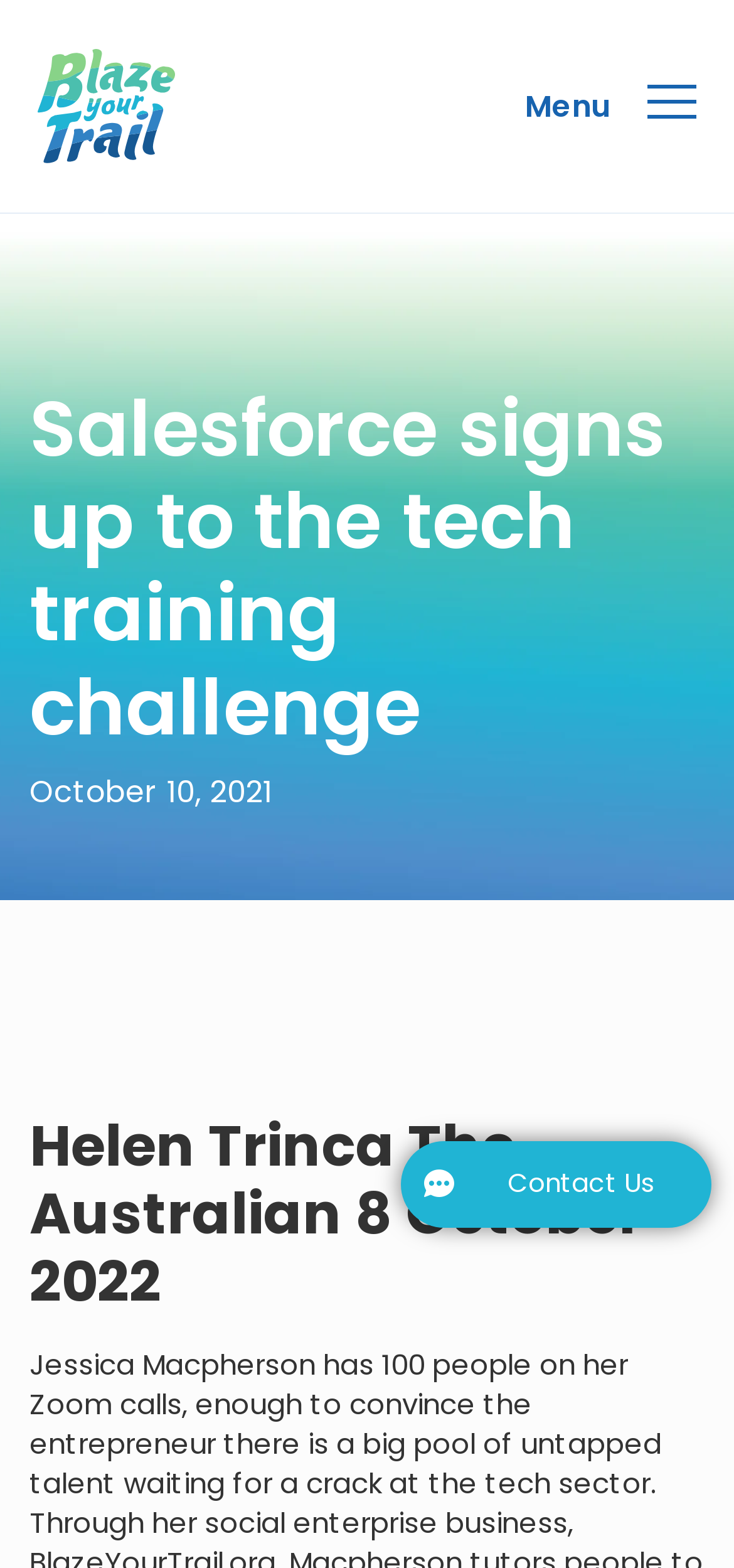Generate an in-depth caption that captures all aspects of the webpage.

The webpage appears to be an article page, with a prominent heading "Salesforce signs up to the tech training challenge" located near the top center of the page. Below the heading, there is a time element displaying the date "October 10, 2021". 

To the right of the heading, there is a smaller heading "Helen Trinca The Australian 8 October 2022", which seems to be the author and publication information. 

At the top left corner, there is a link and an image, likely a logo, with the same bounding box coordinates, indicating they are overlapping or very close to each other. 

Near the top right corner, there is a static text "Menu", which might be a navigation element. 

Toward the bottom of the page, there is a button "Live chat: Contact Us" with a descriptive text "live: polite atomic: True relevant: additions" next to it, suggesting it's a live chat feature. 

Overall, the webpage has a simple layout with a clear hierarchy of elements, making it easy to navigate and read.